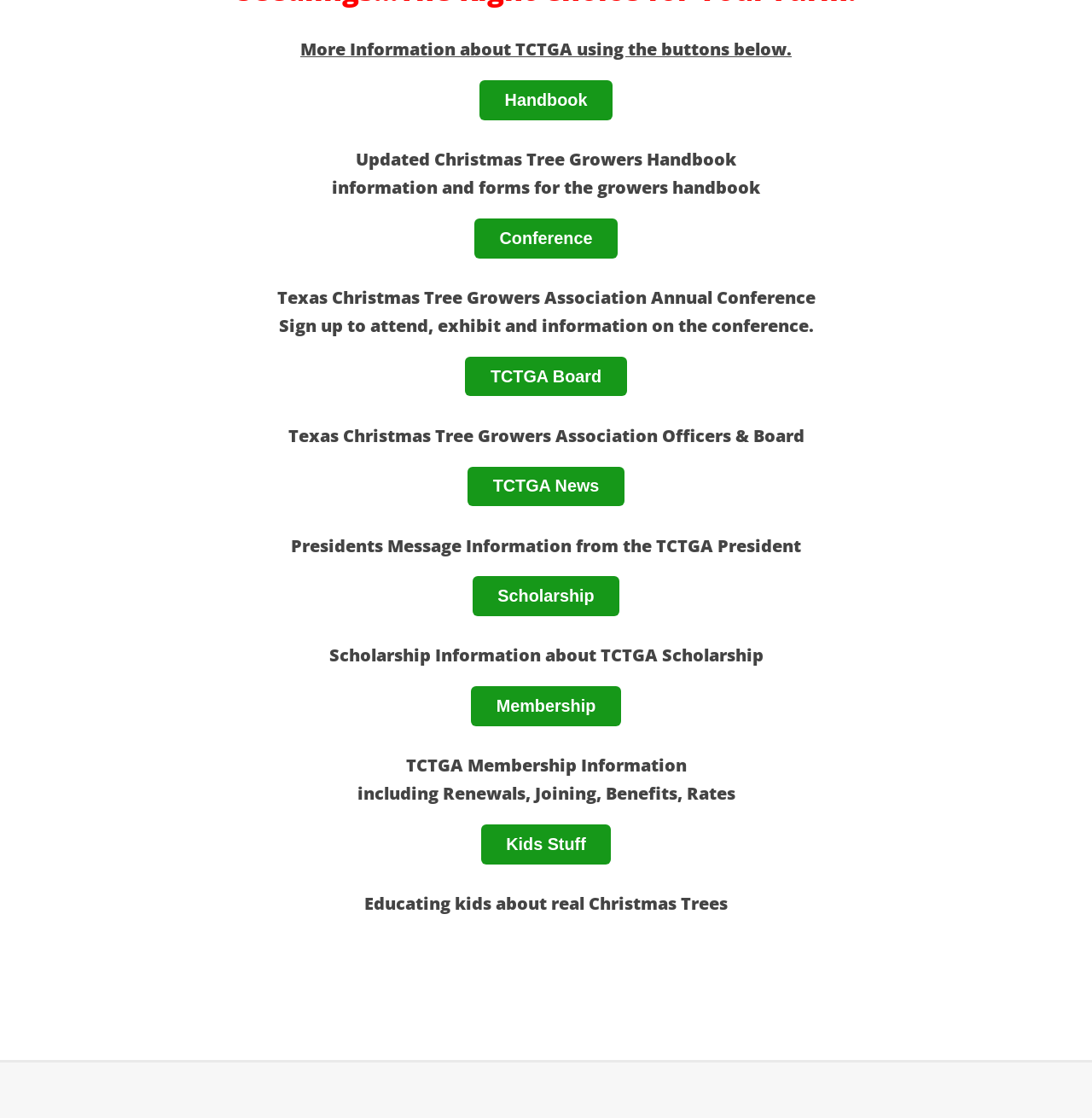Locate the bounding box coordinates of the clickable area needed to fulfill the instruction: "Sign up for the Annual Conference".

[0.434, 0.206, 0.566, 0.221]